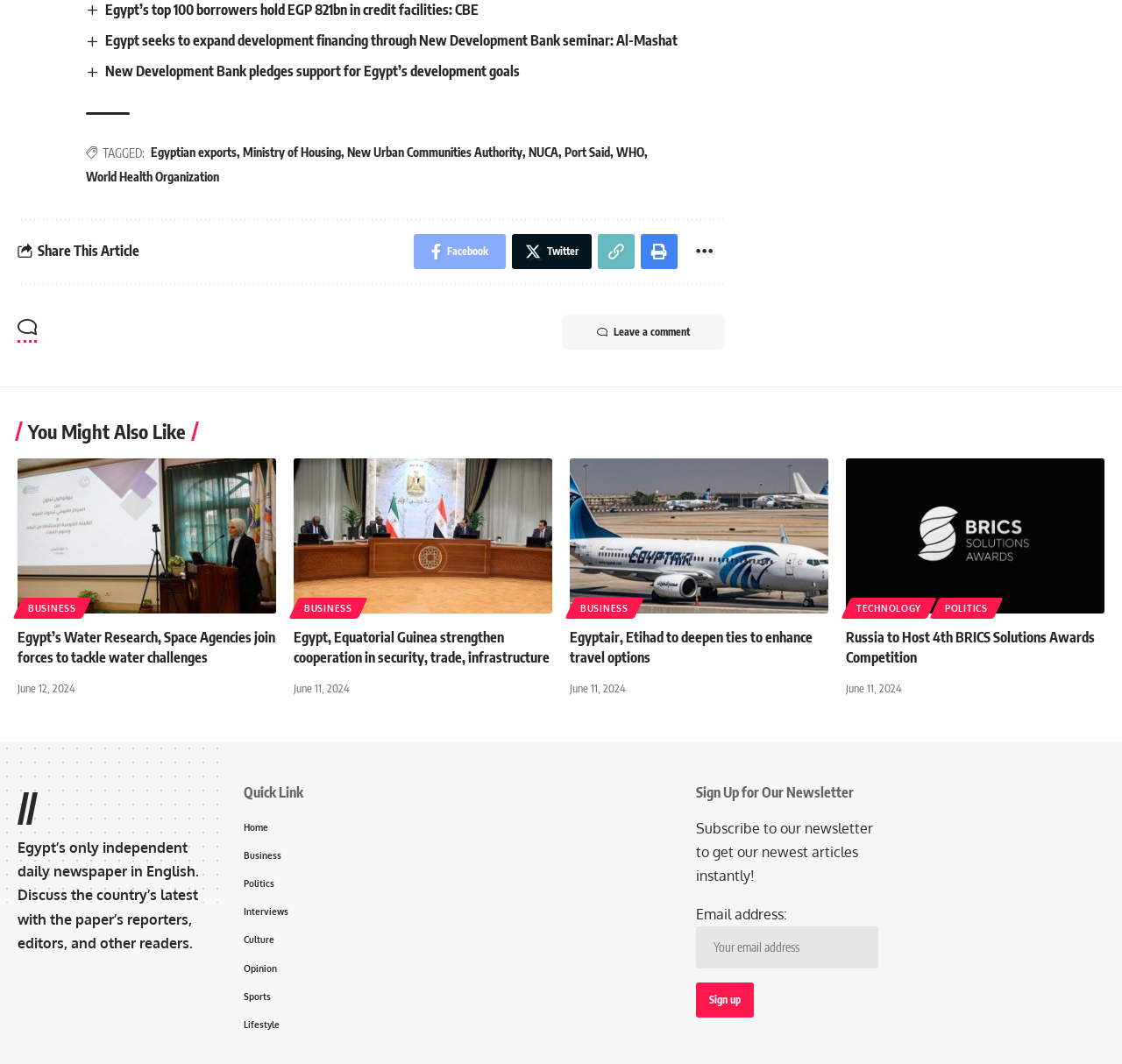Please use the details from the image to answer the following question comprehensively:
What type of articles are listed under 'You Might Also Like'?

The 'You Might Also Like' section lists news articles that are related to the current article being viewed, and are likely to be of interest to the reader.